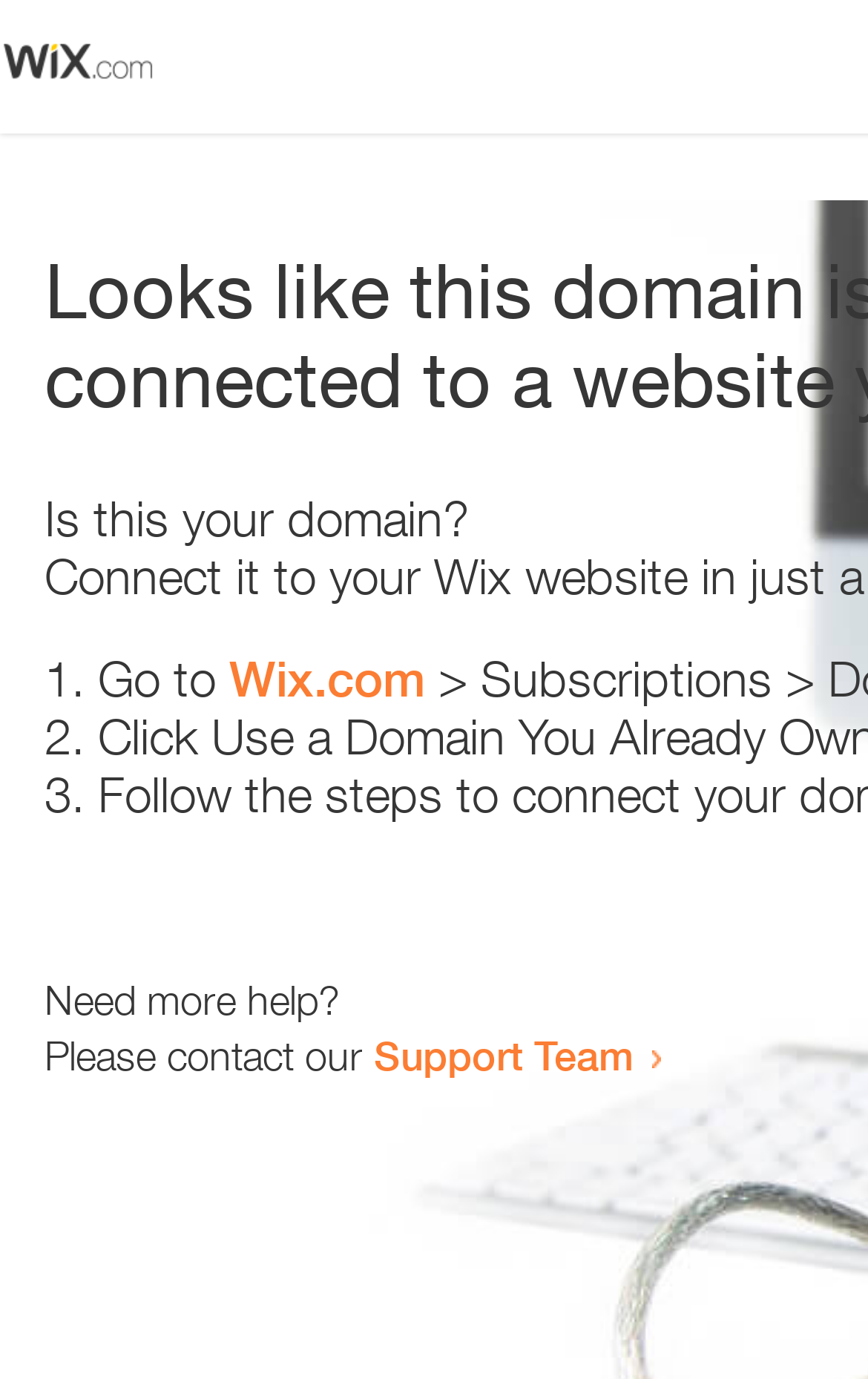Answer the question in a single word or phrase:
How many list markers are present?

3